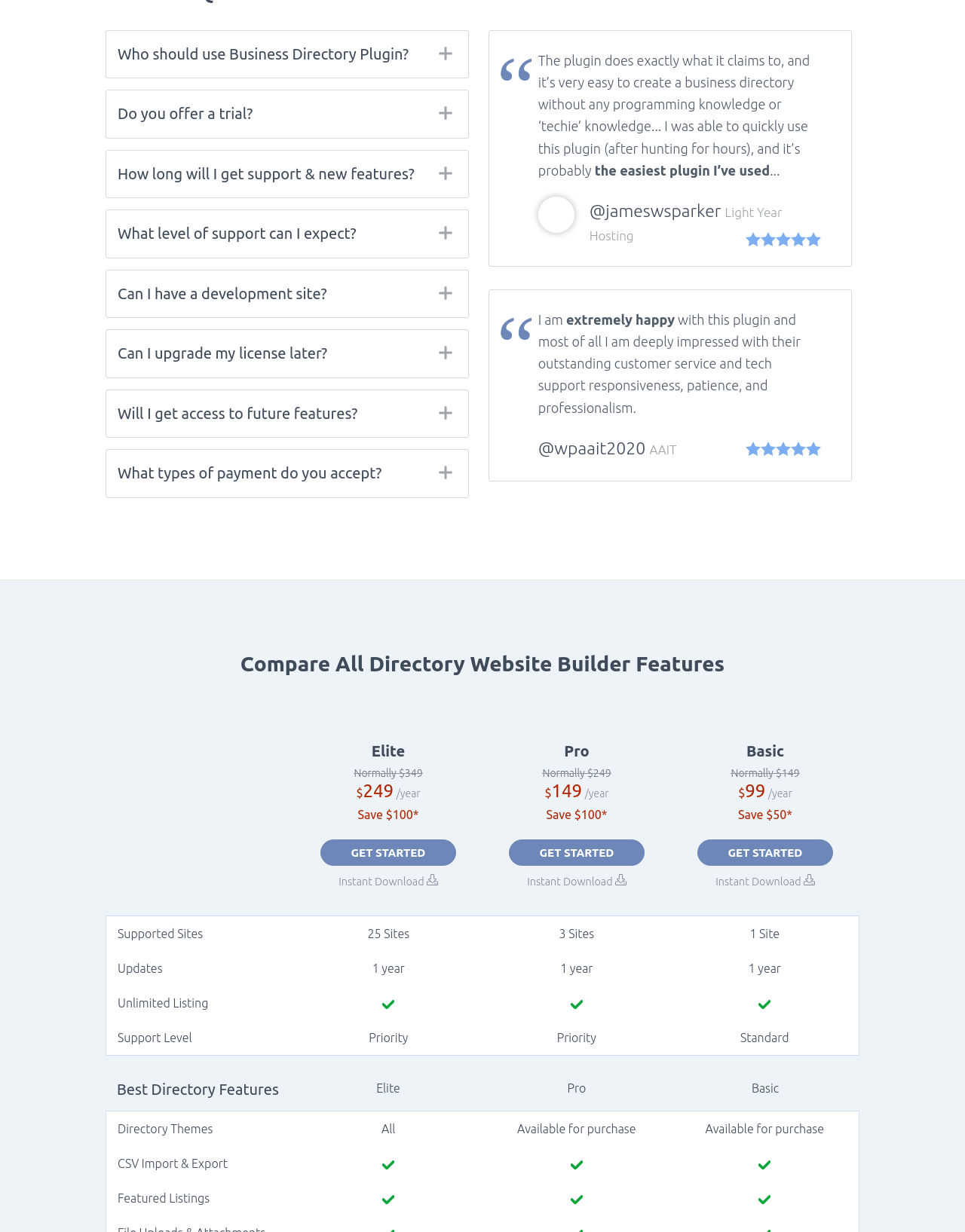Provide the bounding box coordinates of the HTML element described as: "Do you offer a trial?". The bounding box coordinates should be four float numbers between 0 and 1, i.e., [left, top, right, bottom].

[0.109, 0.073, 0.486, 0.112]